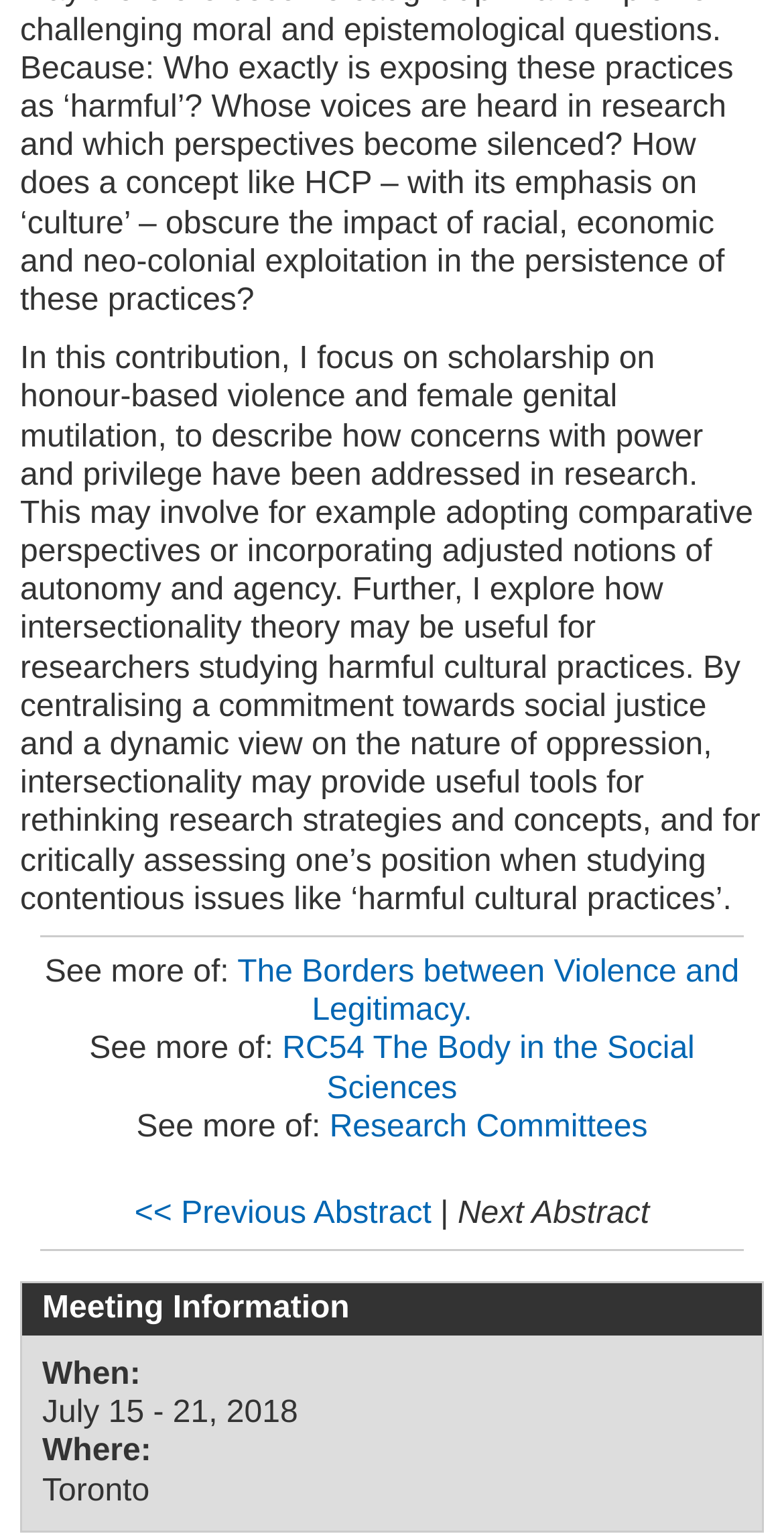Extract the bounding box coordinates of the UI element described by: "Research Committees". The coordinates should include four float numbers ranging from 0 to 1, e.g., [left, top, right, bottom].

[0.42, 0.719, 0.826, 0.741]